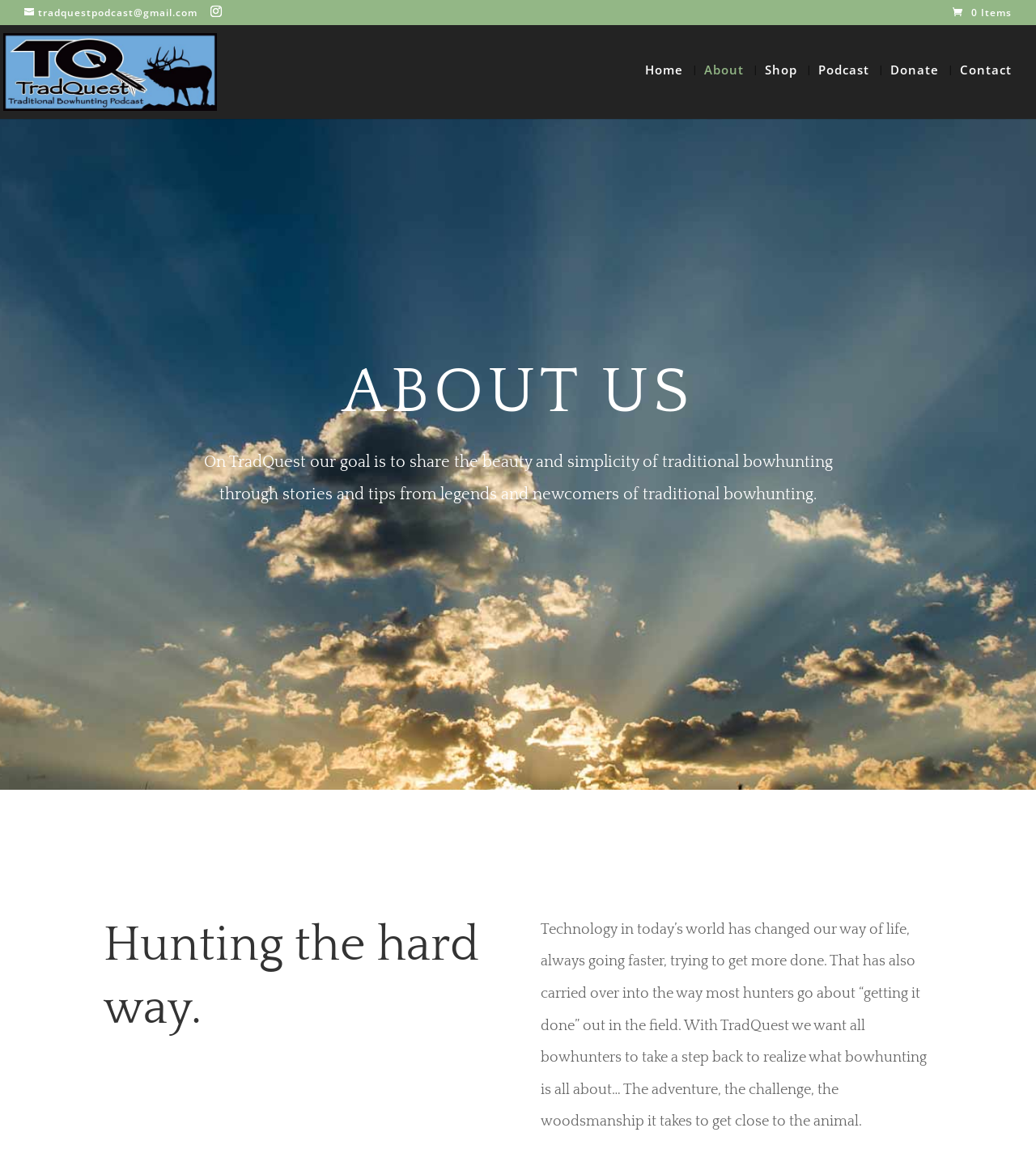What is the purpose of TradQuest?
Look at the image and answer the question with a single word or phrase.

Share traditional bowhunting